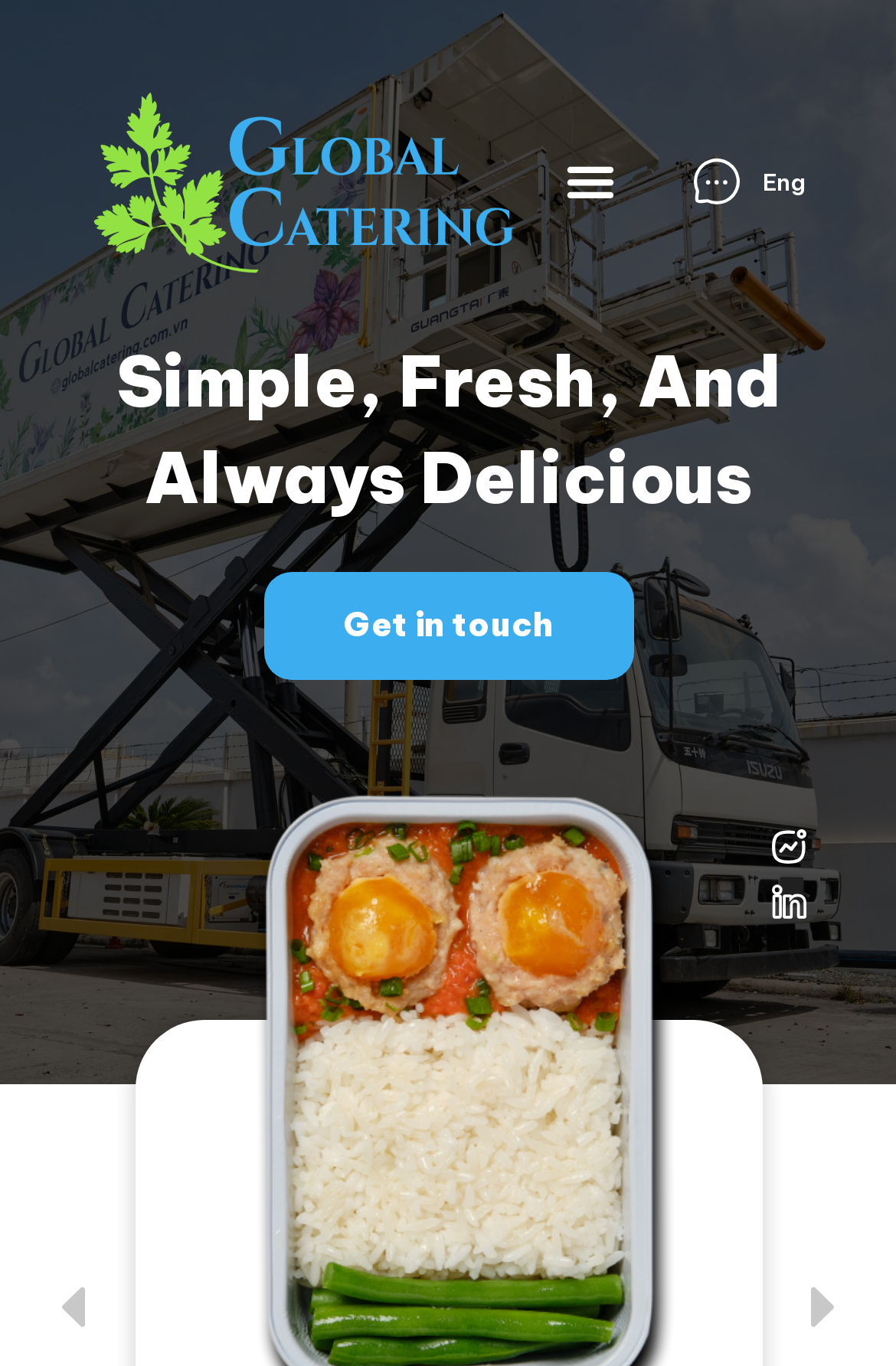Please determine the bounding box of the UI element that matches this description: Get in touch. The coordinates should be given as (top-left x, top-left y, bottom-right x, bottom-right y), with all values between 0 and 1.

[0.294, 0.418, 0.706, 0.498]